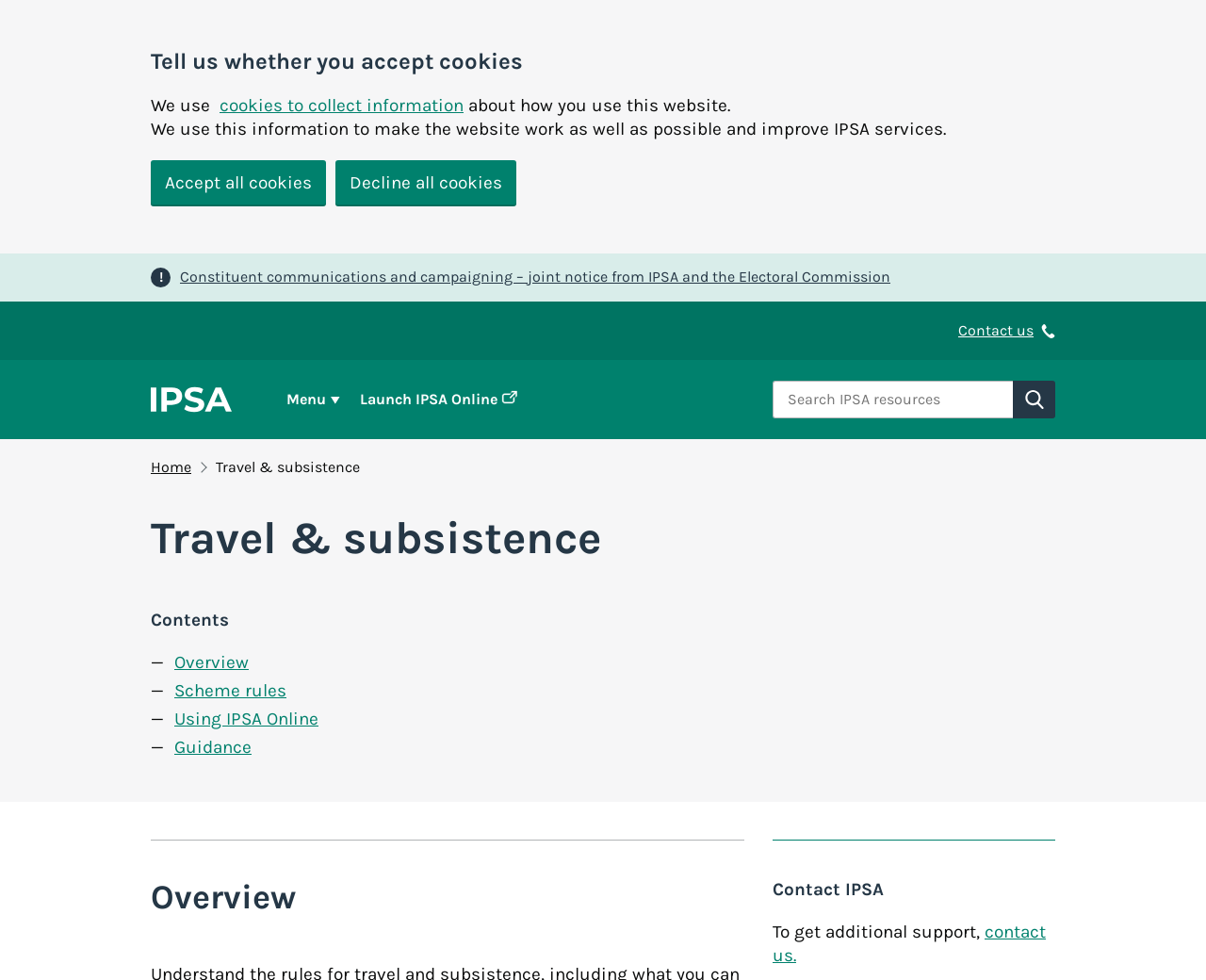Identify the bounding box of the HTML element described here: "cookies to collect information". Provide the coordinates as four float numbers between 0 and 1: [left, top, right, bottom].

[0.182, 0.097, 0.384, 0.118]